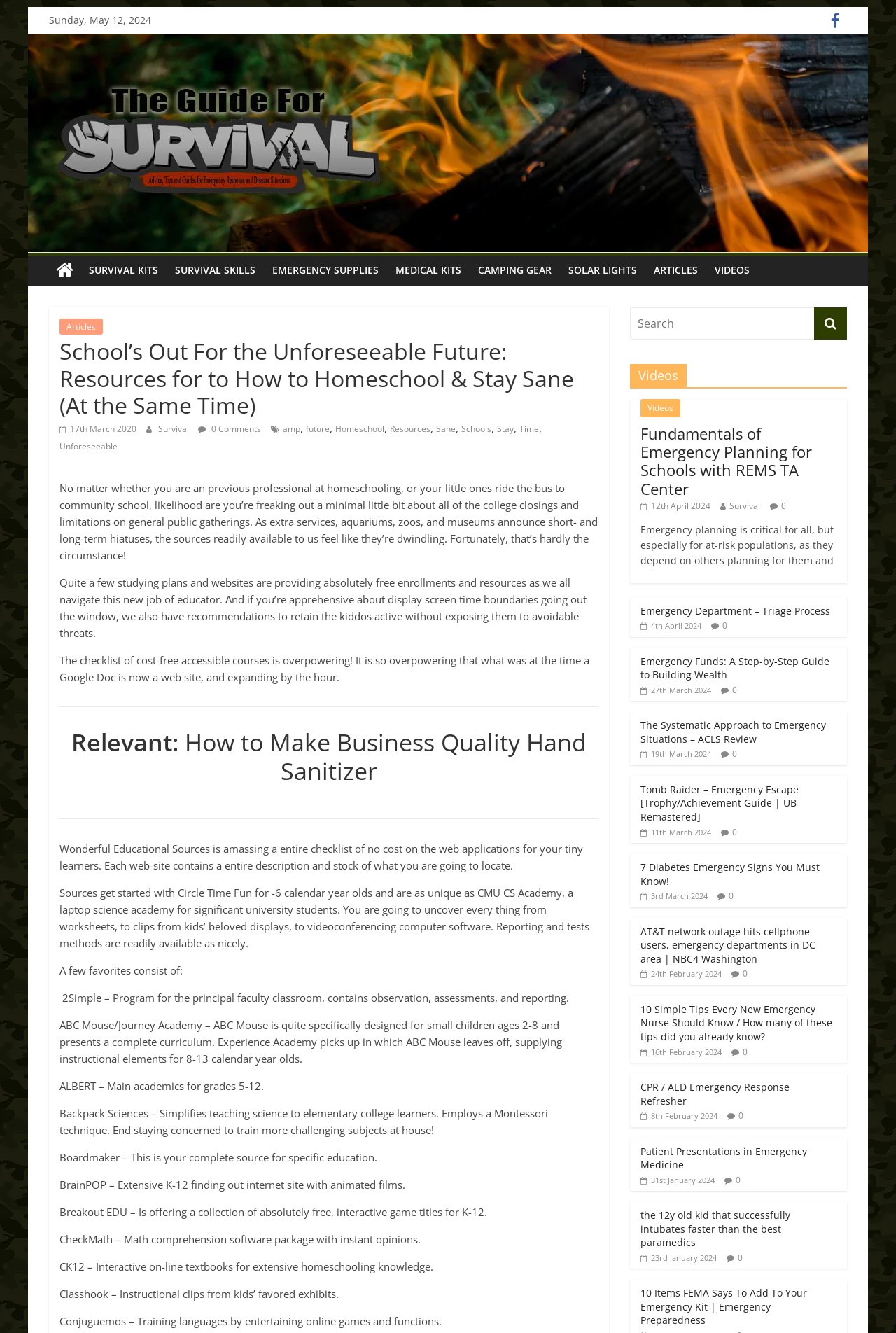Respond to the question below with a single word or phrase: What type of educational resources are listed on the webpage?

Various online applications and websites